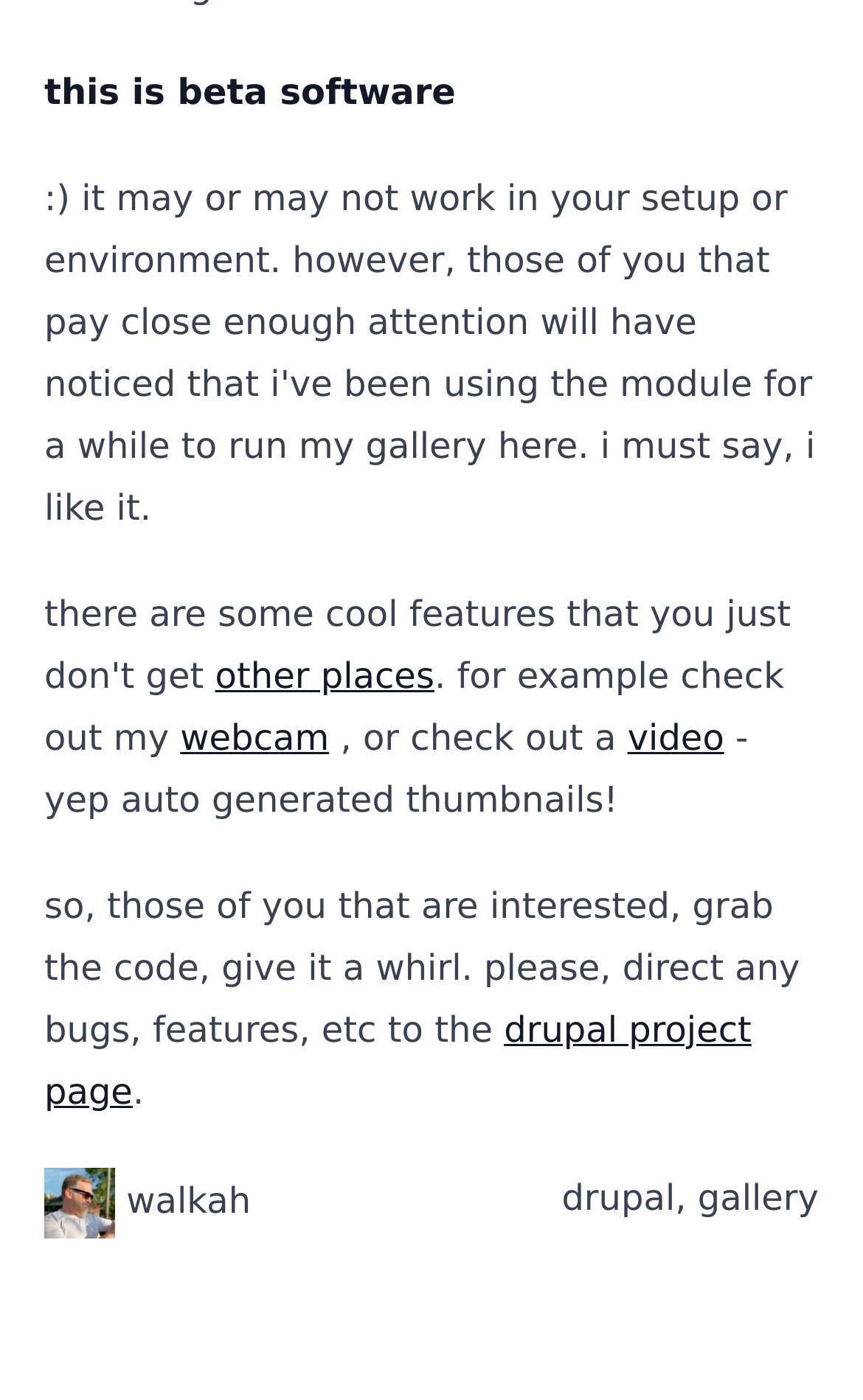Refer to the element description other places and identify the corresponding bounding box in the screenshot. Format the coordinates as (top-left x, top-left y, bottom-right x, bottom-right y) with values in the range of 0 to 1.

[0.249, 0.468, 0.503, 0.498]